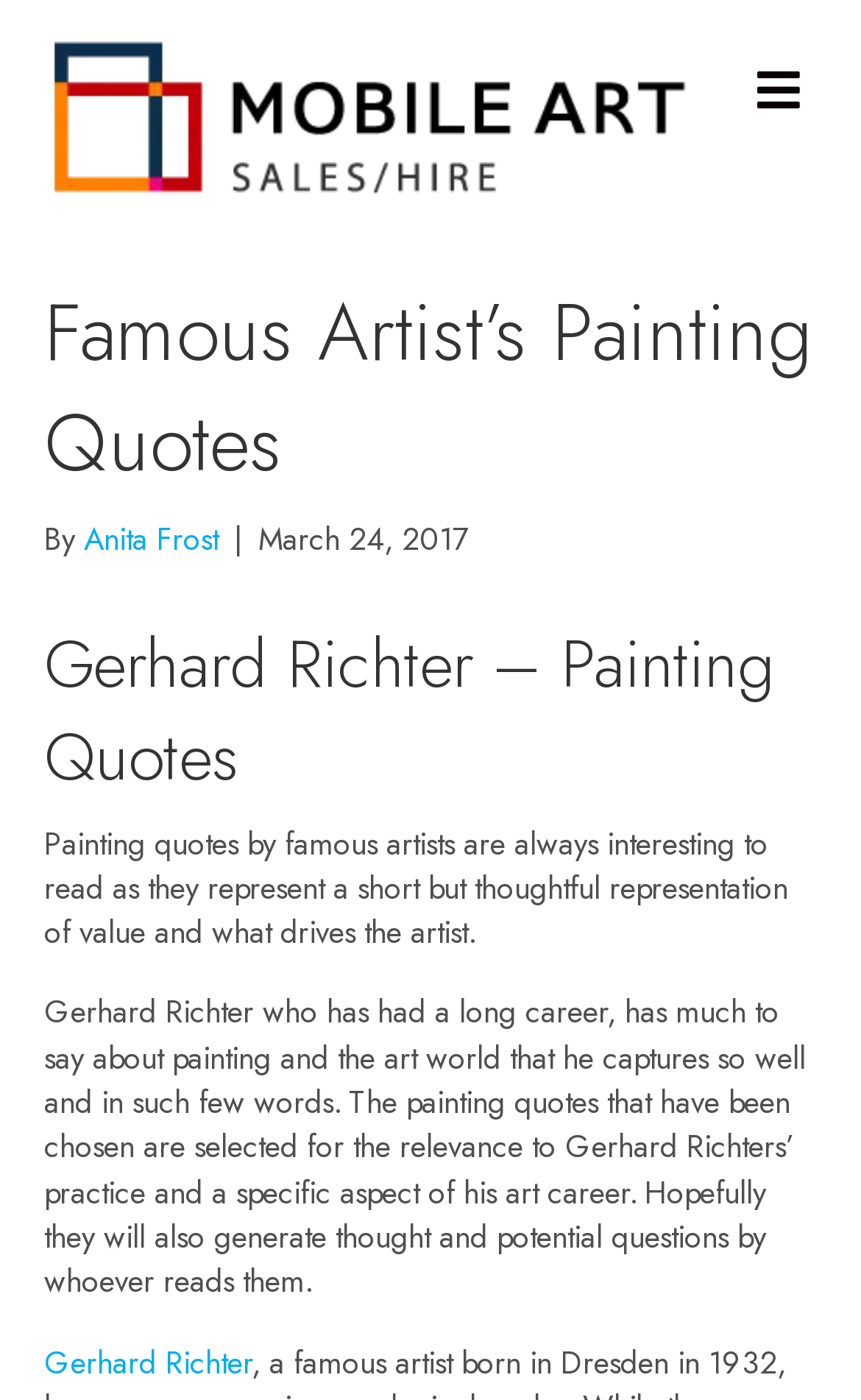Who wrote the article about Gerhard Richter's painting quotes?
Provide a thorough and detailed answer to the question.

I determined the answer by reading the text 'By Anita Frost' which indicates that Anita Frost is the author of the article.